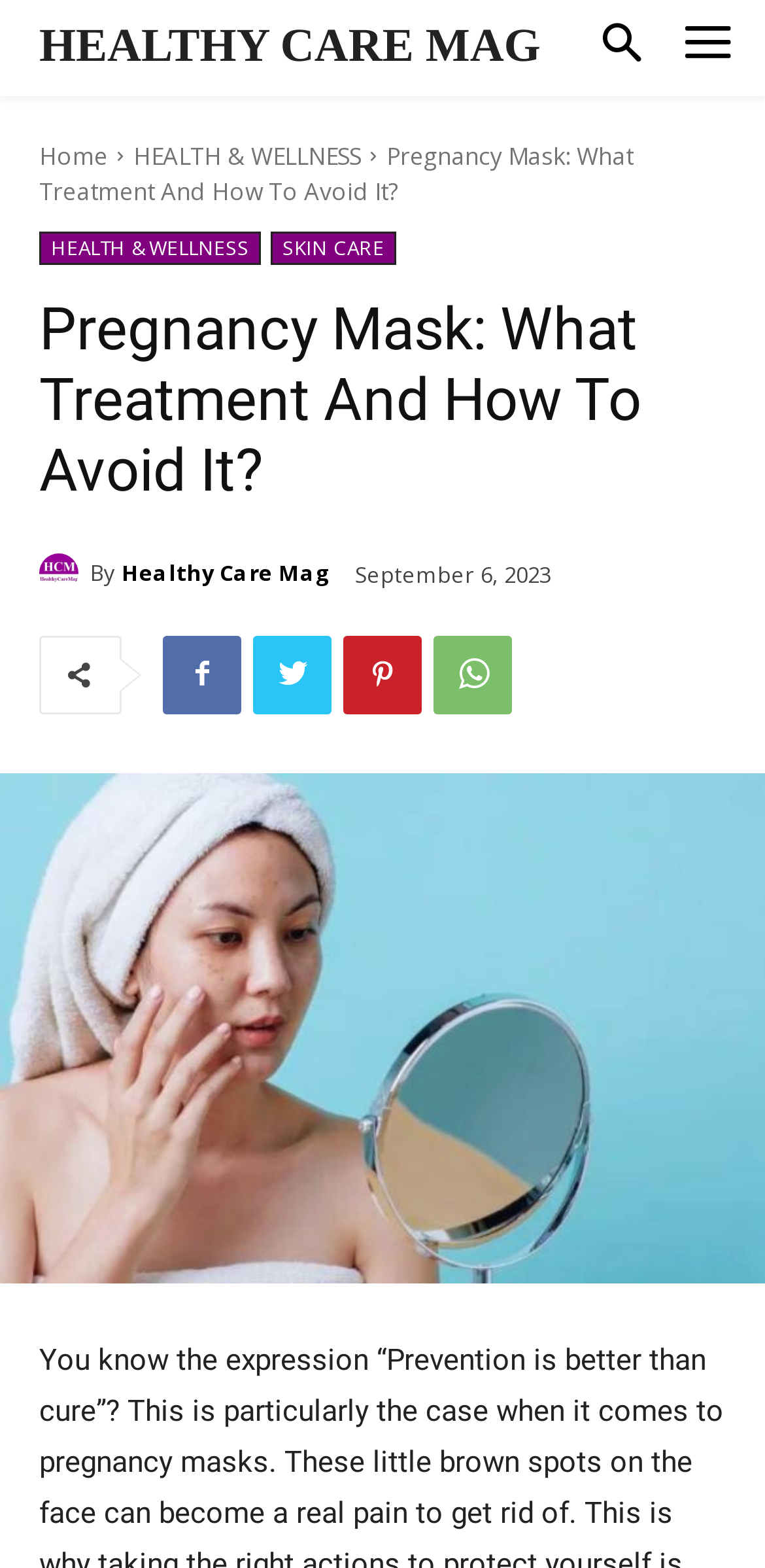What is the category of the article?
Identify the answer in the screenshot and reply with a single word or phrase.

HEALTH & WELLNESS